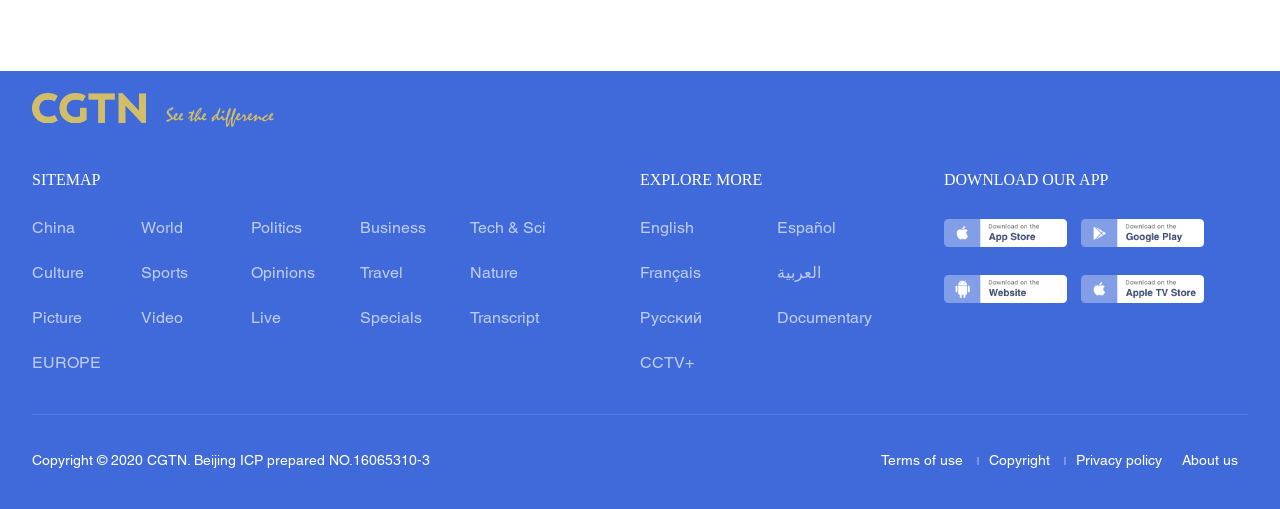Examine the image carefully and respond to the question with a detailed answer: 
What is the copyright information of the website?

I found the copyright information at the bottom of the webpage, which states 'Copyright © 2020 CGTN. Beijing ICP prepared NO.16065310-3', indicating that the website is owned by CGTN and has a specific ICP number.